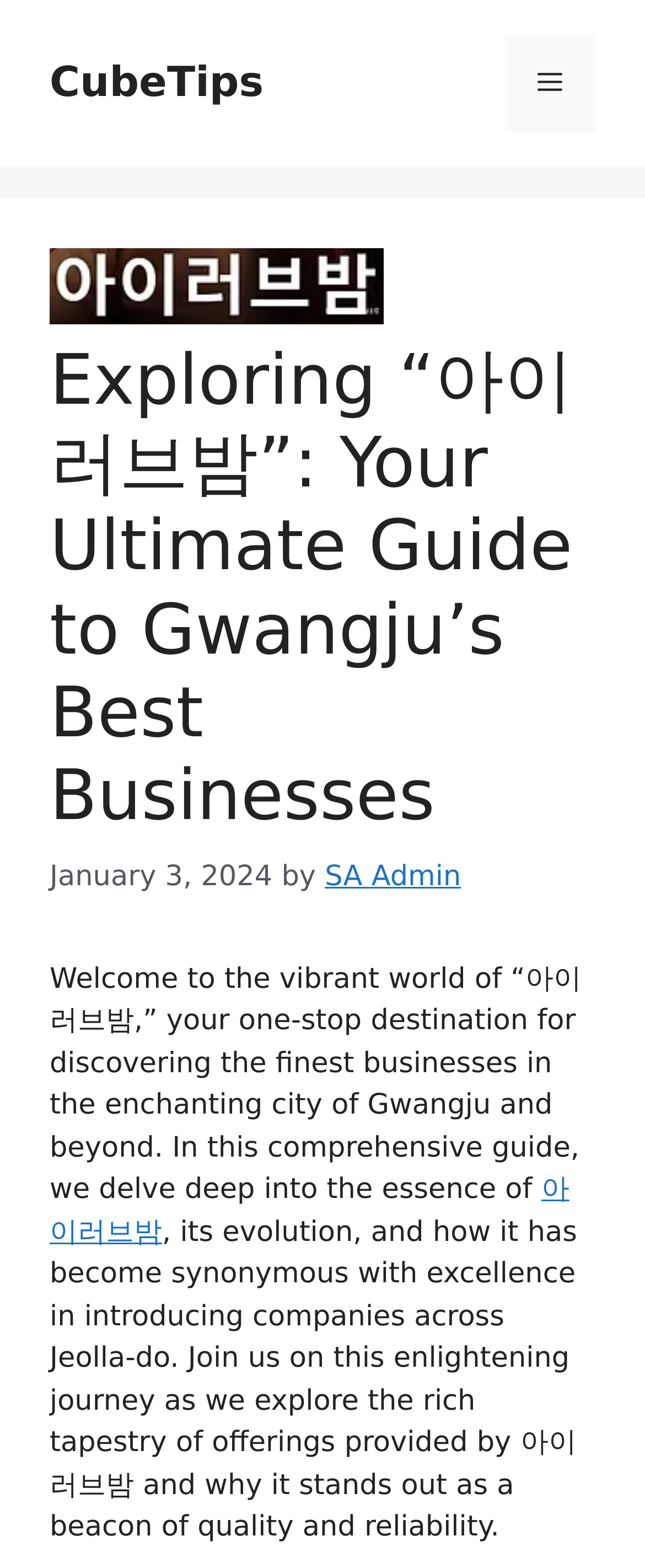Bounding box coordinates are given in the format (top-left x, top-left y, bottom-right x, bottom-right y). All values should be floating point numbers between 0 and 1. Provide the bounding box coordinate for the UI element described as: CubeTips

[0.077, 0.037, 0.409, 0.068]